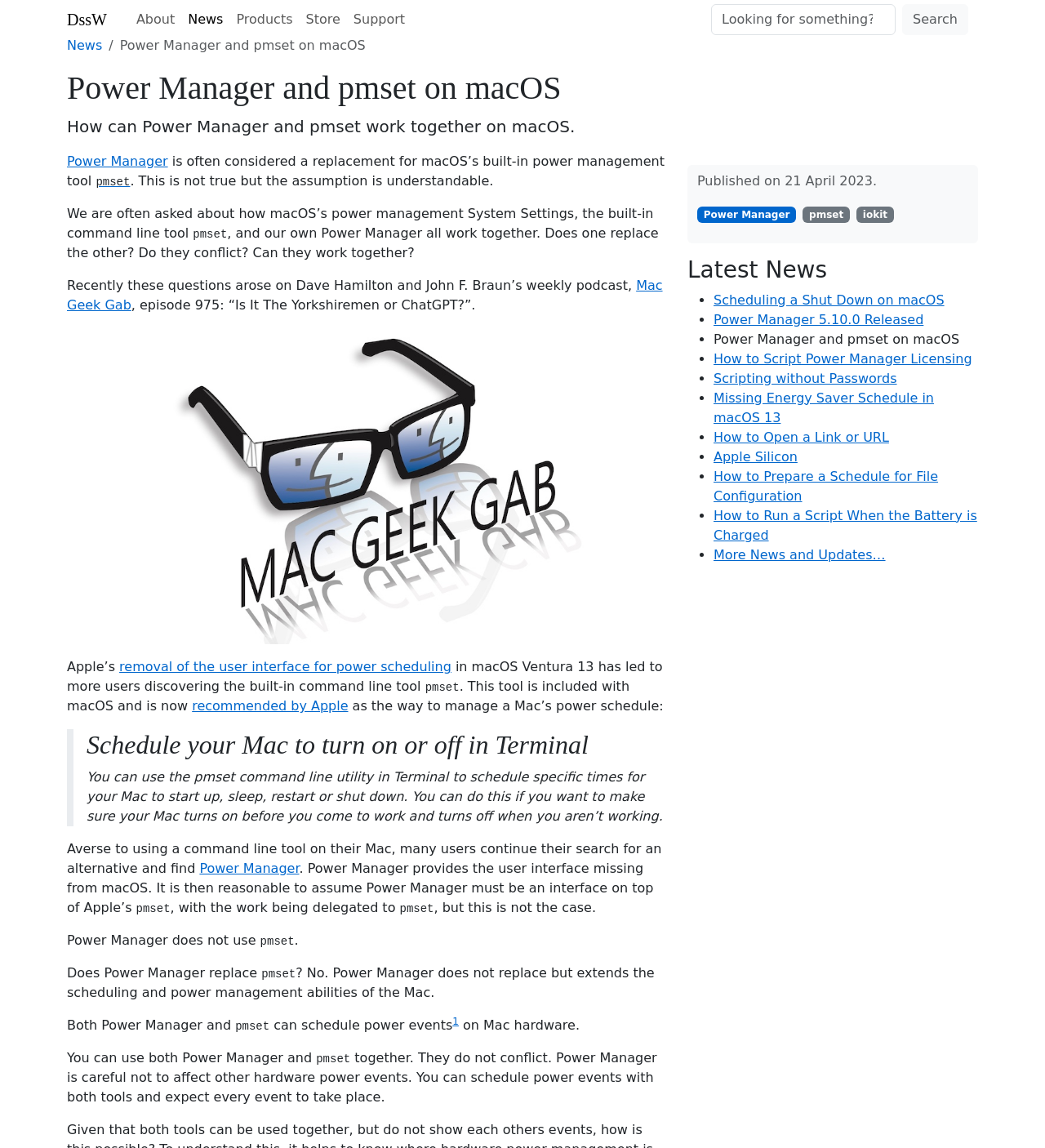What is the purpose of the pmset command line utility?
Answer the question in a detailed and comprehensive manner.

The webpage explains that the pmset command line utility can be used to schedule specific times for a Mac to start up, sleep, restart, or shut down, which is useful for users who want to make sure their Mac turns on before they come to work and turns off when they aren’t working.